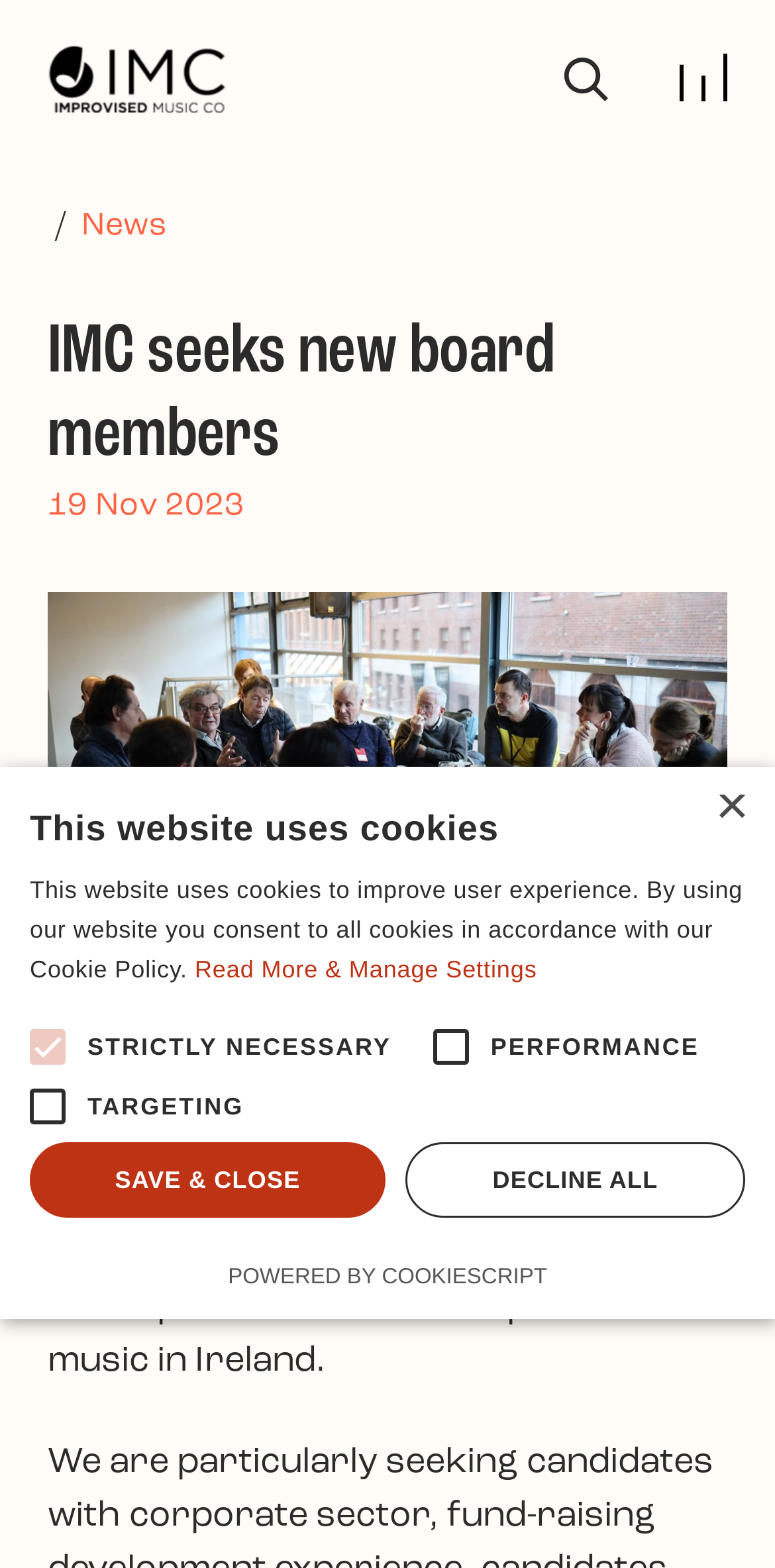Can you show the bounding box coordinates of the region to click on to complete the task described in the instruction: "View the 'IMC seeks new board members' article"?

[0.062, 0.199, 0.938, 0.305]